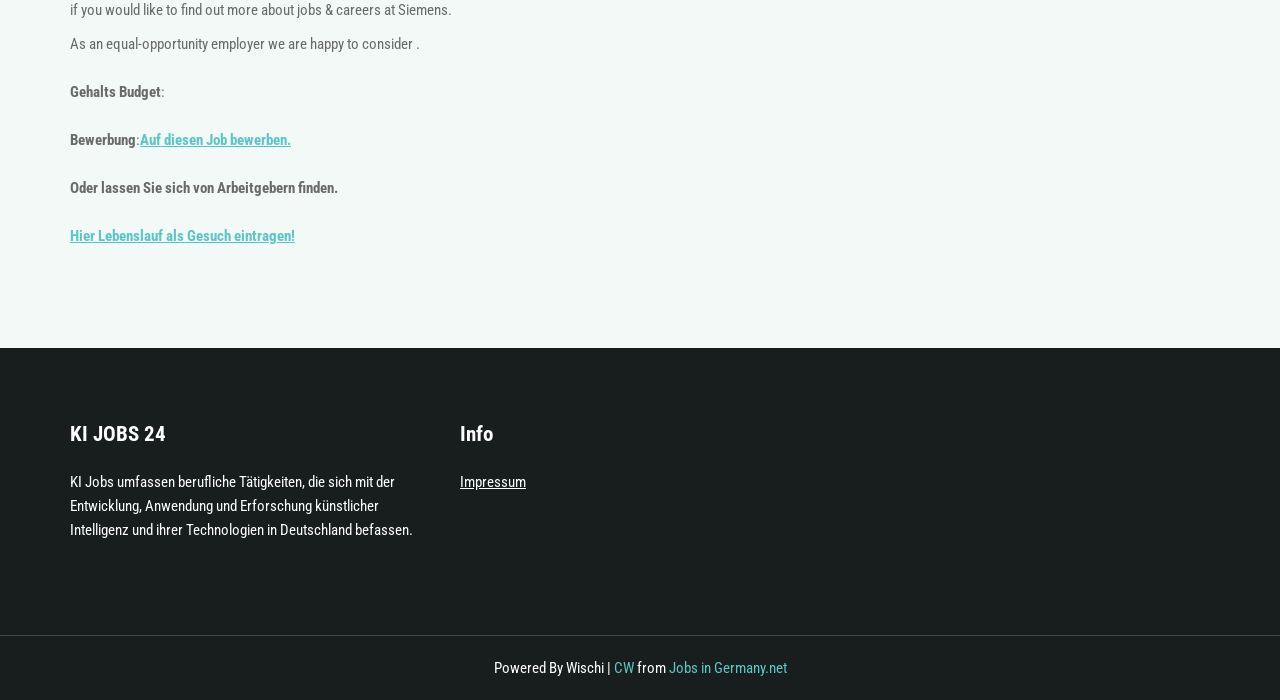Refer to the screenshot and give an in-depth answer to this question: What is the relationship between Wischi and Jobs in Germany.net?

The webpage has a footer that mentions 'Powered By Wischi | ... from Jobs in Germany.net', suggesting that Wischi is a platform or technology that powers the Jobs in Germany.net website.